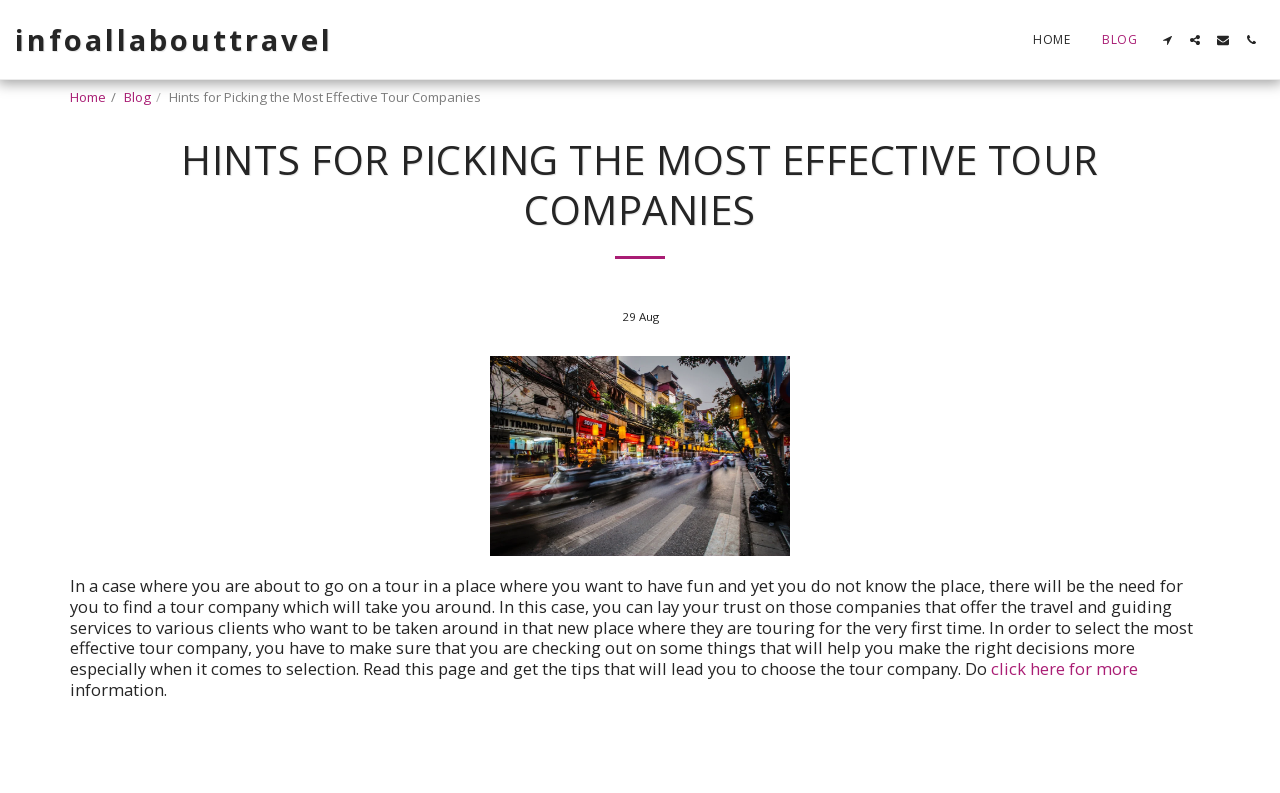Give a concise answer using only one word or phrase for this question:
What is the purpose of the tour company?

To take you around